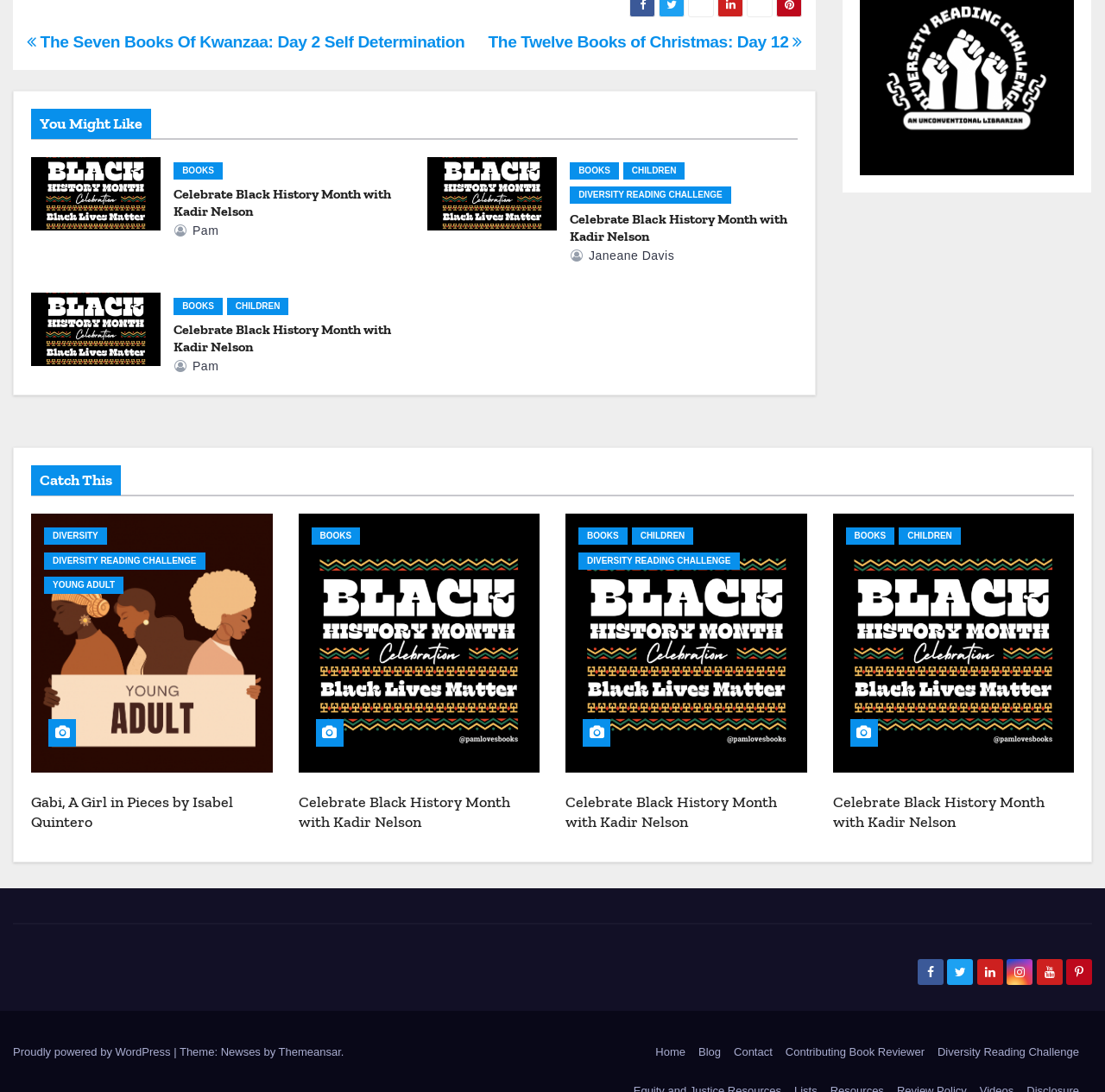Please identify the bounding box coordinates of where to click in order to follow the instruction: "Click on 'The Twelve Books of Christmas: Day 12'".

[0.442, 0.03, 0.726, 0.047]